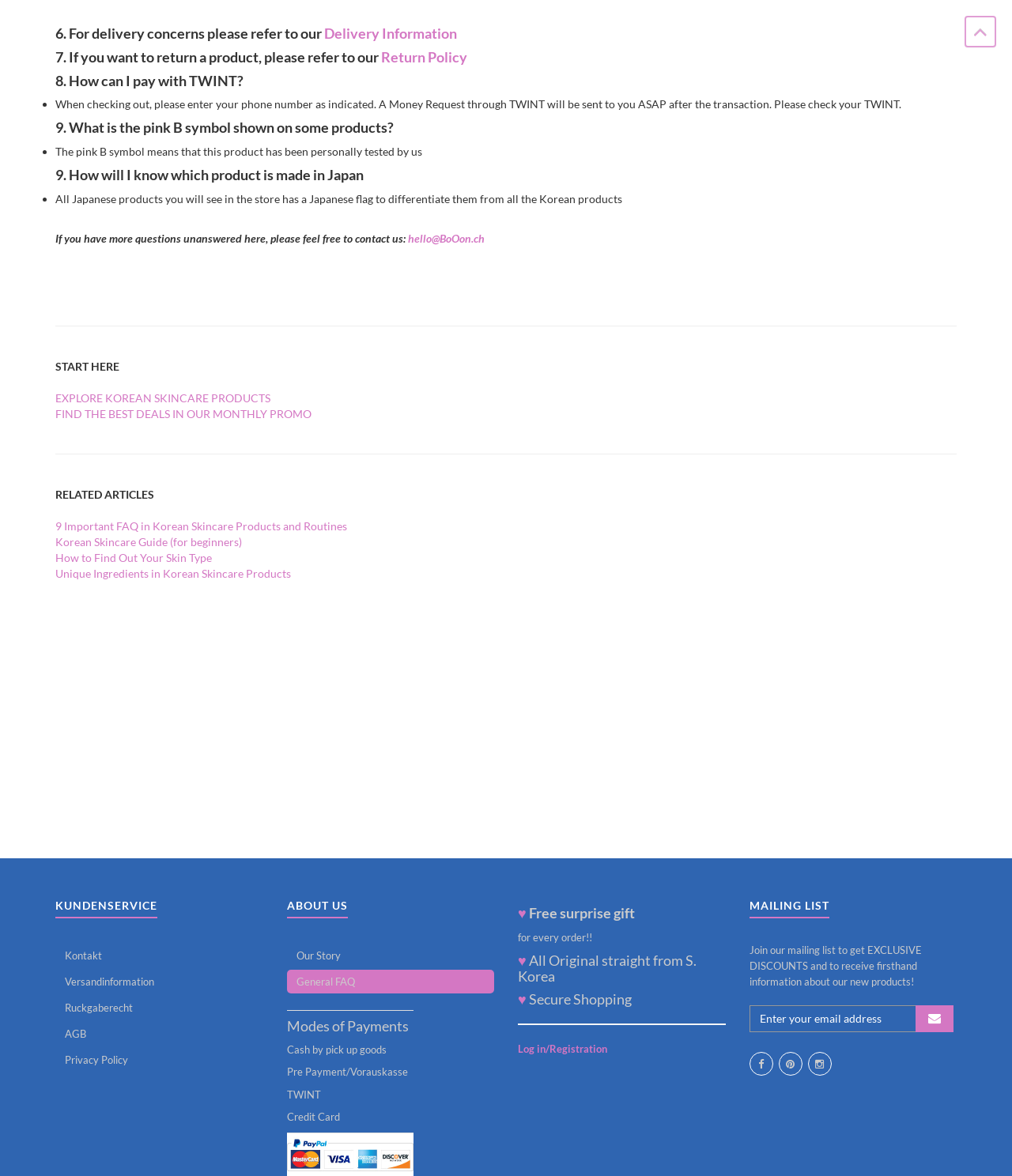Use a single word or phrase to answer the question: 
How can I contact the customer service?

hello@BoOon.ch